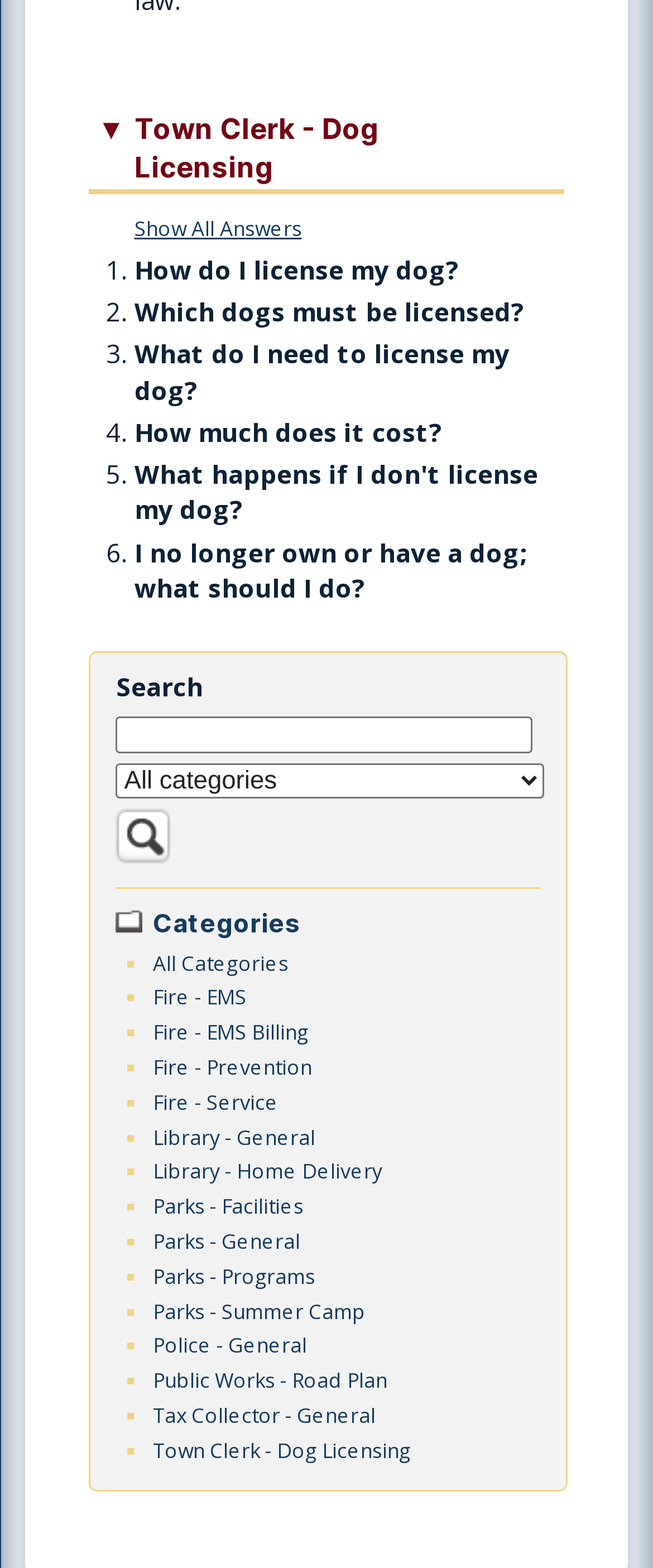Kindly determine the bounding box coordinates for the clickable area to achieve the given instruction: "Click on 'How do I license my dog?'".

[0.206, 0.161, 0.703, 0.182]